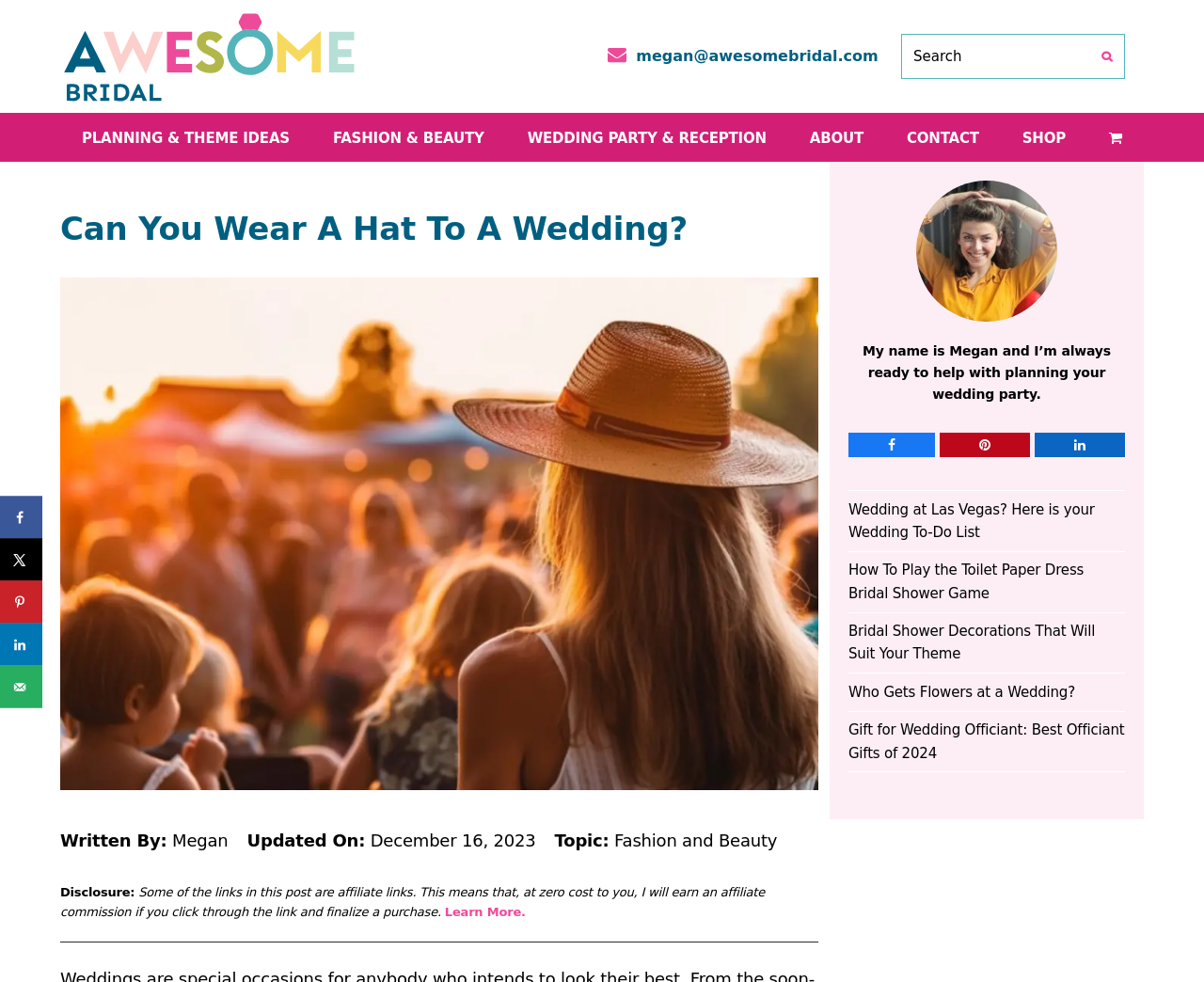What is the topic of this article?
Refer to the image and give a detailed answer to the question.

The topic of the article is mentioned at the bottom of the page as 'Topic:' followed by a link to 'Fashion and Beauty'.